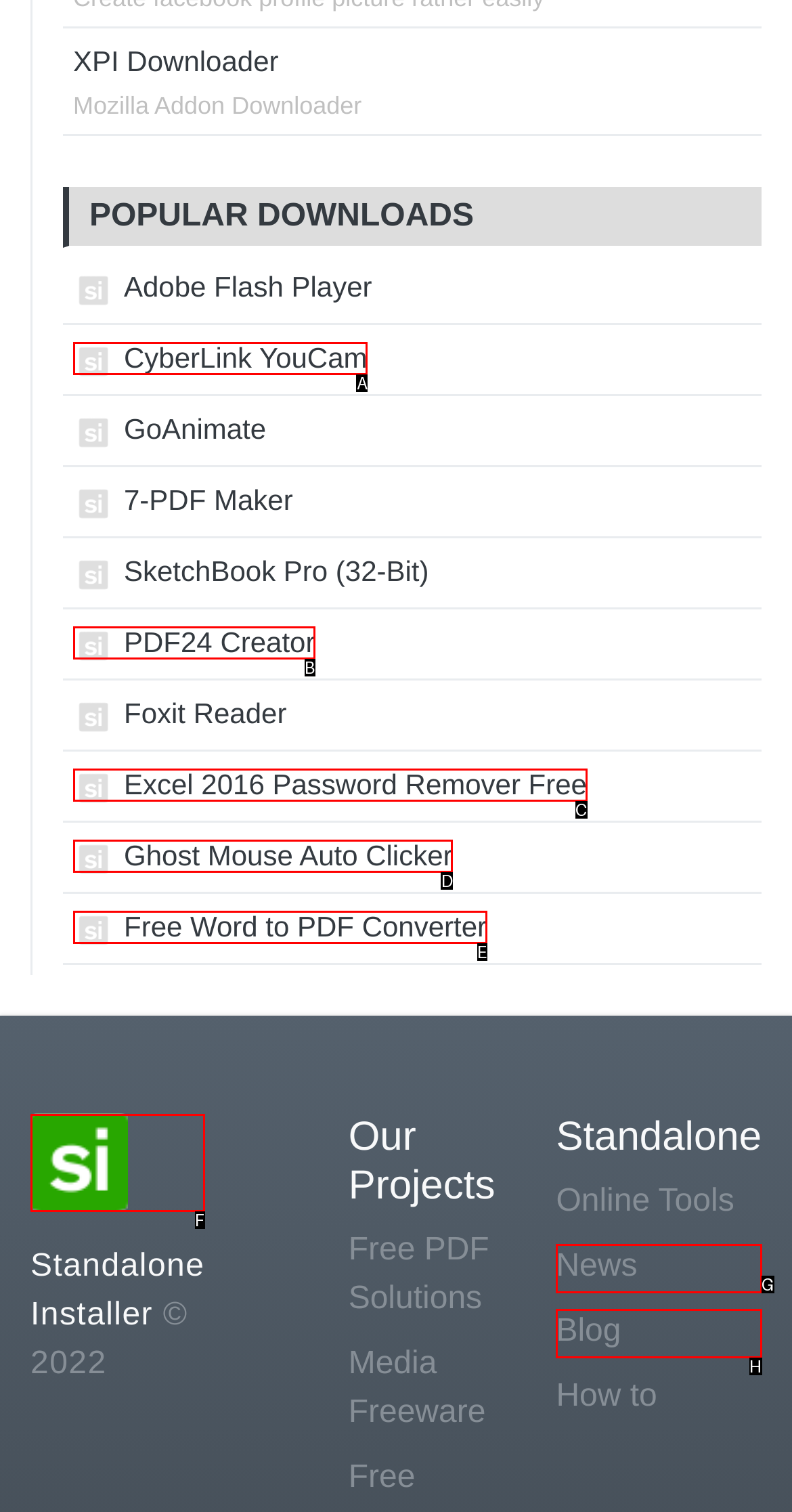Given the element description: Excel 2016 Password Remover Free, choose the HTML element that aligns with it. Indicate your choice with the corresponding letter.

C